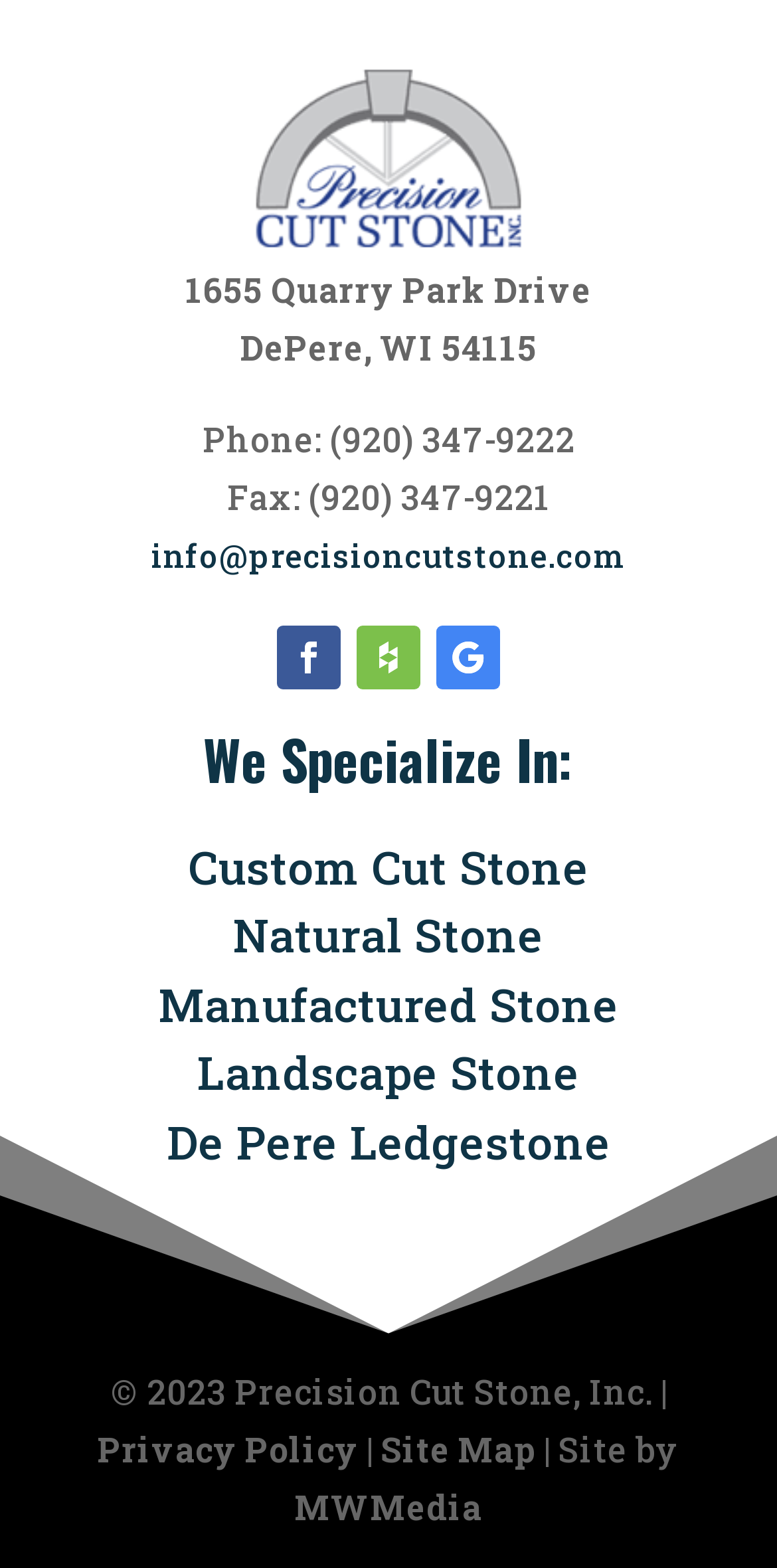Please locate the bounding box coordinates of the element that should be clicked to complete the given instruction: "Click on 'Share this'".

None